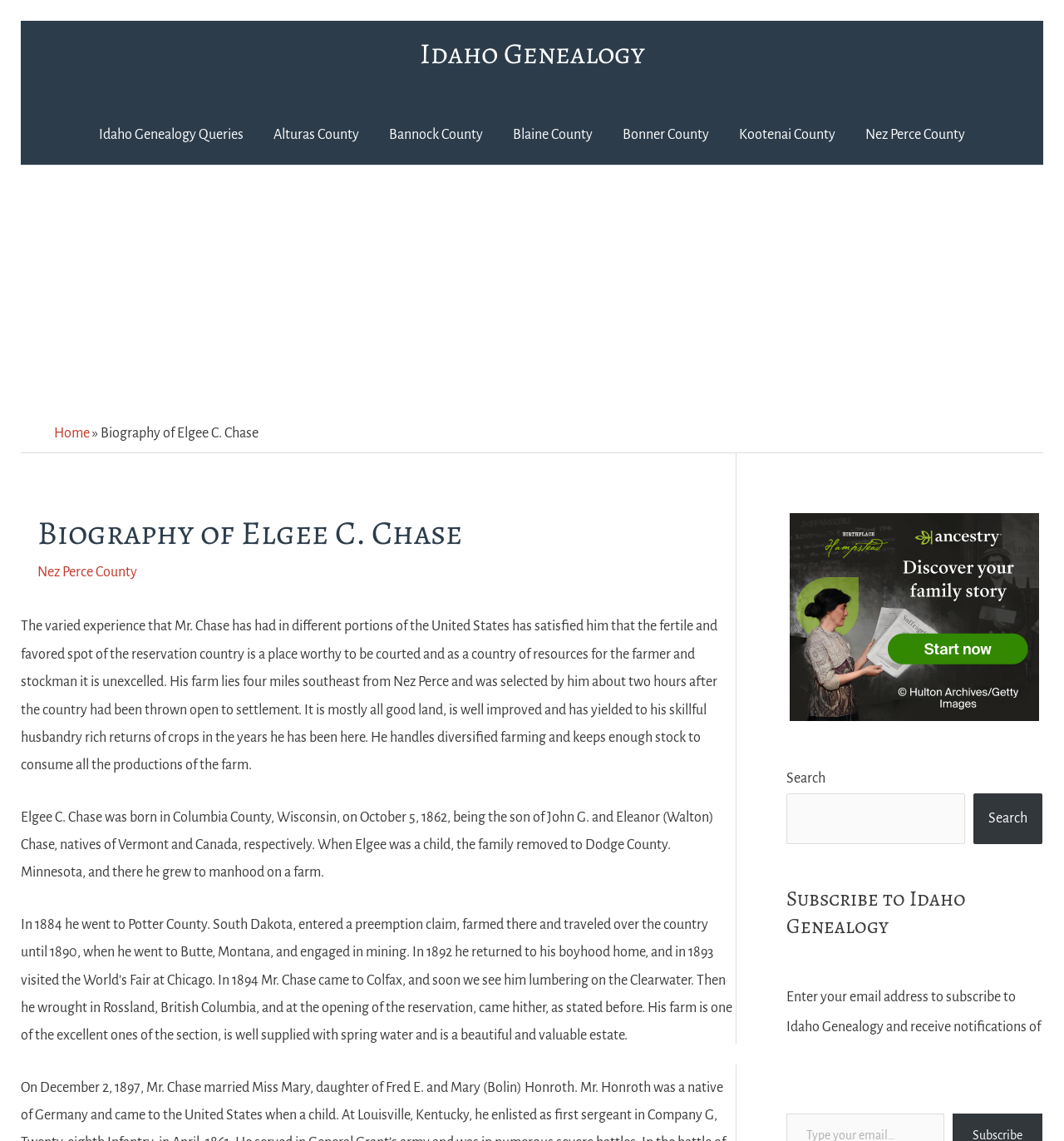What is the name of the county where Elgee C. Chase was born? Using the information from the screenshot, answer with a single word or phrase.

Columbia County, Wisconsin